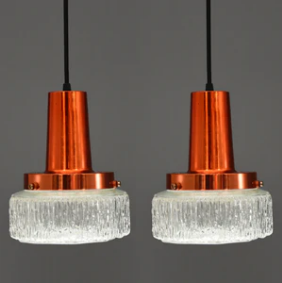Respond with a single word or phrase to the following question:
What is the regular price of the pair of pendants?

£375.00